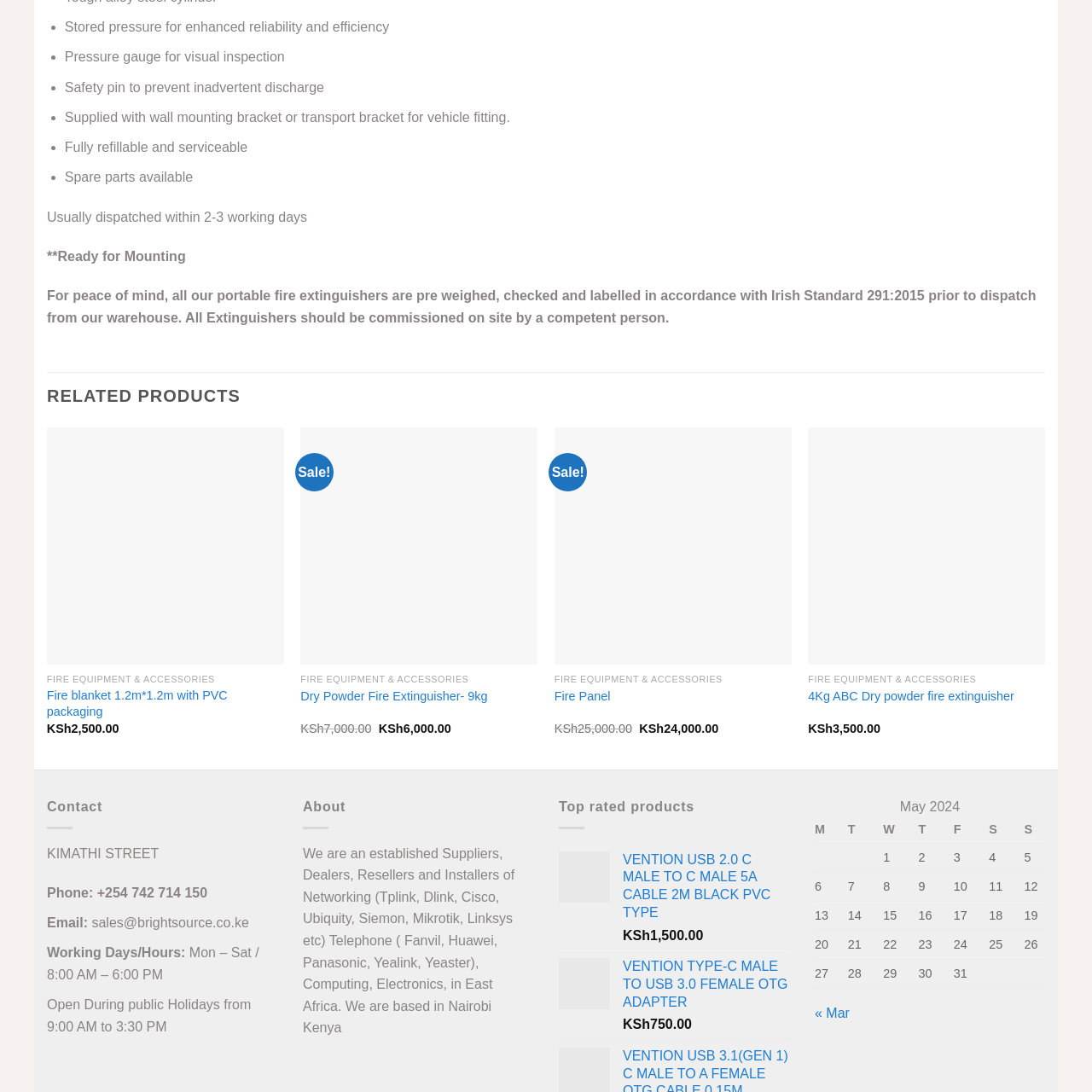Check the image highlighted in red, What material is the fire blanket packaged in?
 Please answer in a single word or phrase.

PVC